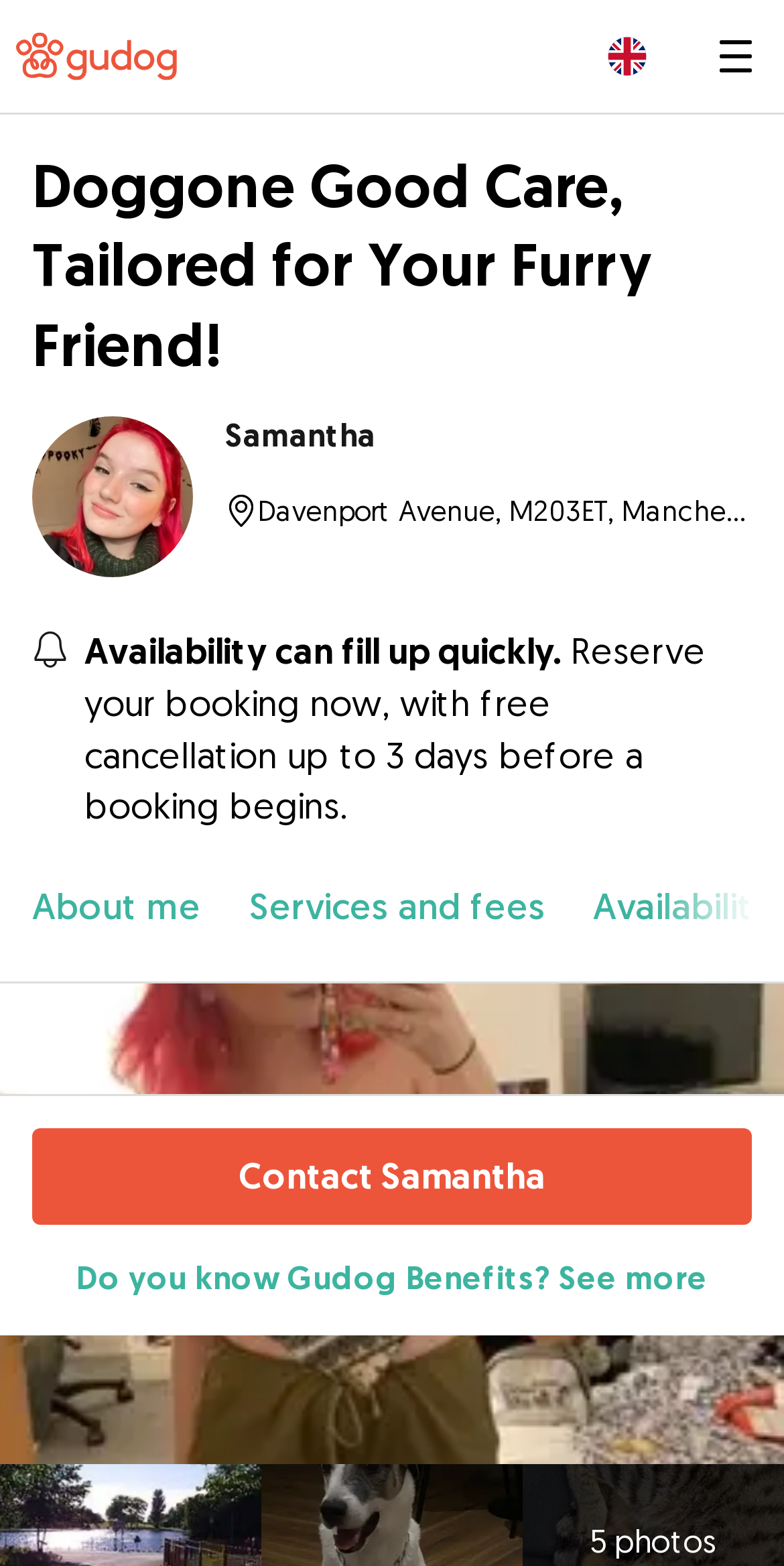Describe all visible elements and their arrangement on the webpage.

The webpage is about Samantha, a dog sitter in Manchester, offering top-notch pet care services. At the top left corner, there is a link and an image, likely a logo. On the top right side, there is another image. Below these elements, there is a horizontal separator line represented by a static text element displaying a vertical bar.

On the left side of the page, there is a prominent heading that reads "Doggone Good Care, Tailored for Your Furry Friend!" Below this heading, there is an image of Samantha's avatar. Next to the avatar, there is a small image, and below it, there is a static text element displaying Samantha's address in Manchester.

On the right side of the page, there is a button with an image inside, likely a call-to-action button. Below this button, there are three static text elements, one below the other, describing the importance of booking quickly, the cancellation policy, and the benefits of booking with Samantha.

Below these text elements, there are three links: "About me", "Services and fees", and "Availability", which are likely navigation links to other sections of the webpage or other webpages. At the bottom of the page, there is a button that reads "Contact Samantha", and next to it, there is a static text element that invites users to learn more about the benefits of using Gudog.